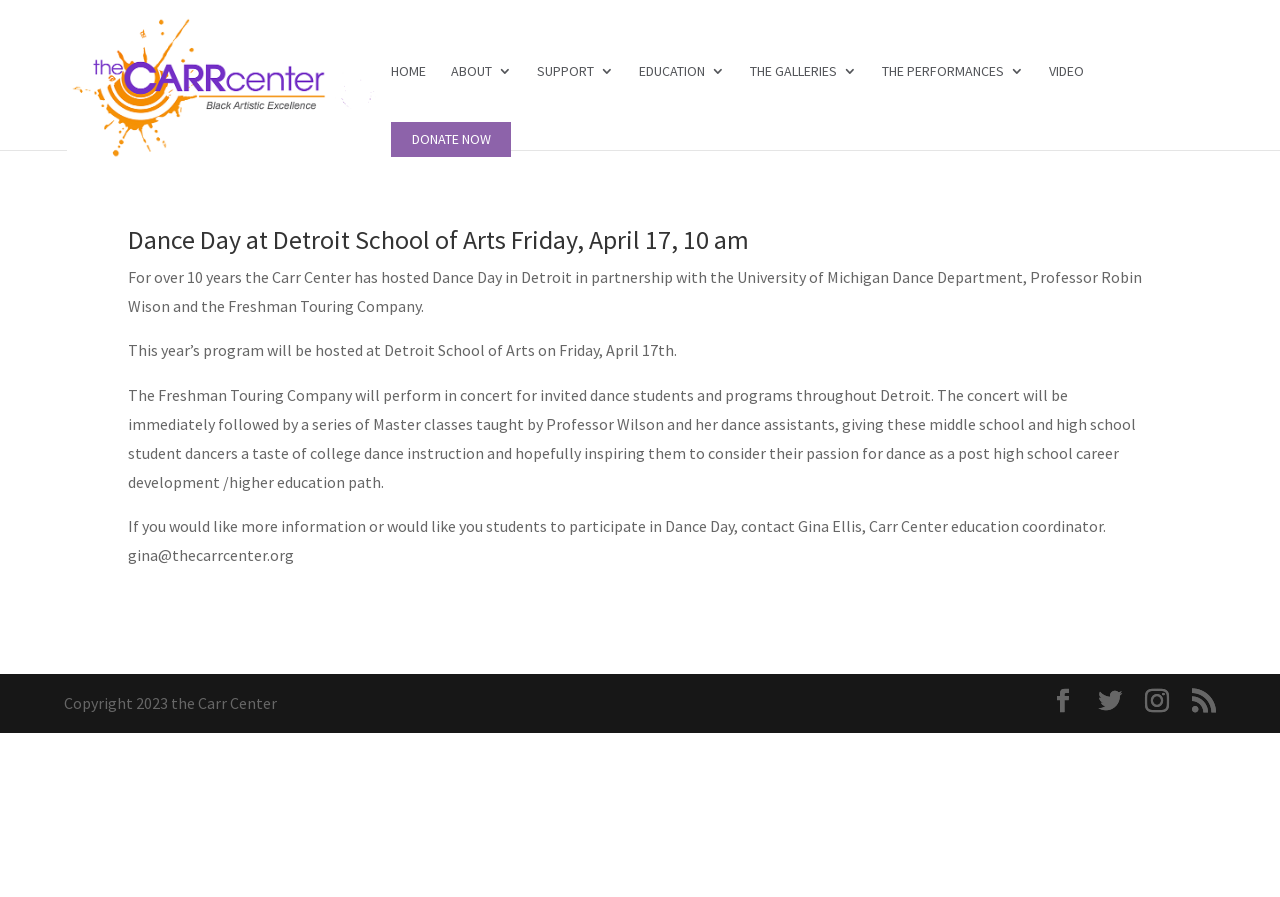Please identify the bounding box coordinates of the element's region that should be clicked to execute the following instruction: "view THE GALLERIES". The bounding box coordinates must be four float numbers between 0 and 1, i.e., [left, top, right, bottom].

[0.586, 0.071, 0.67, 0.136]